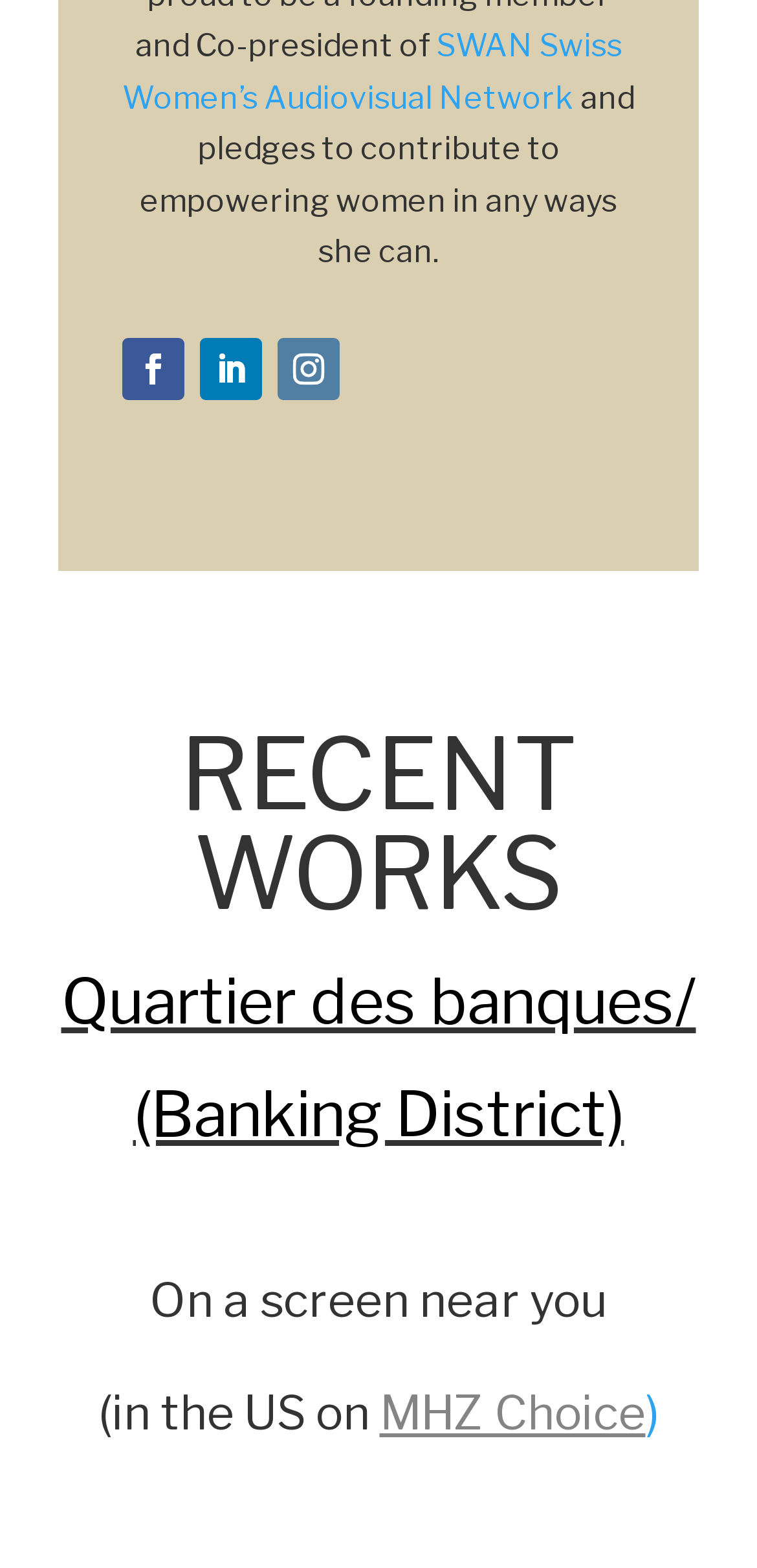Given the element description: "MHZ Choice)", predict the bounding box coordinates of this UI element. The coordinates must be four float numbers between 0 and 1, given as [left, top, right, bottom].

[0.501, 0.883, 0.871, 0.932]